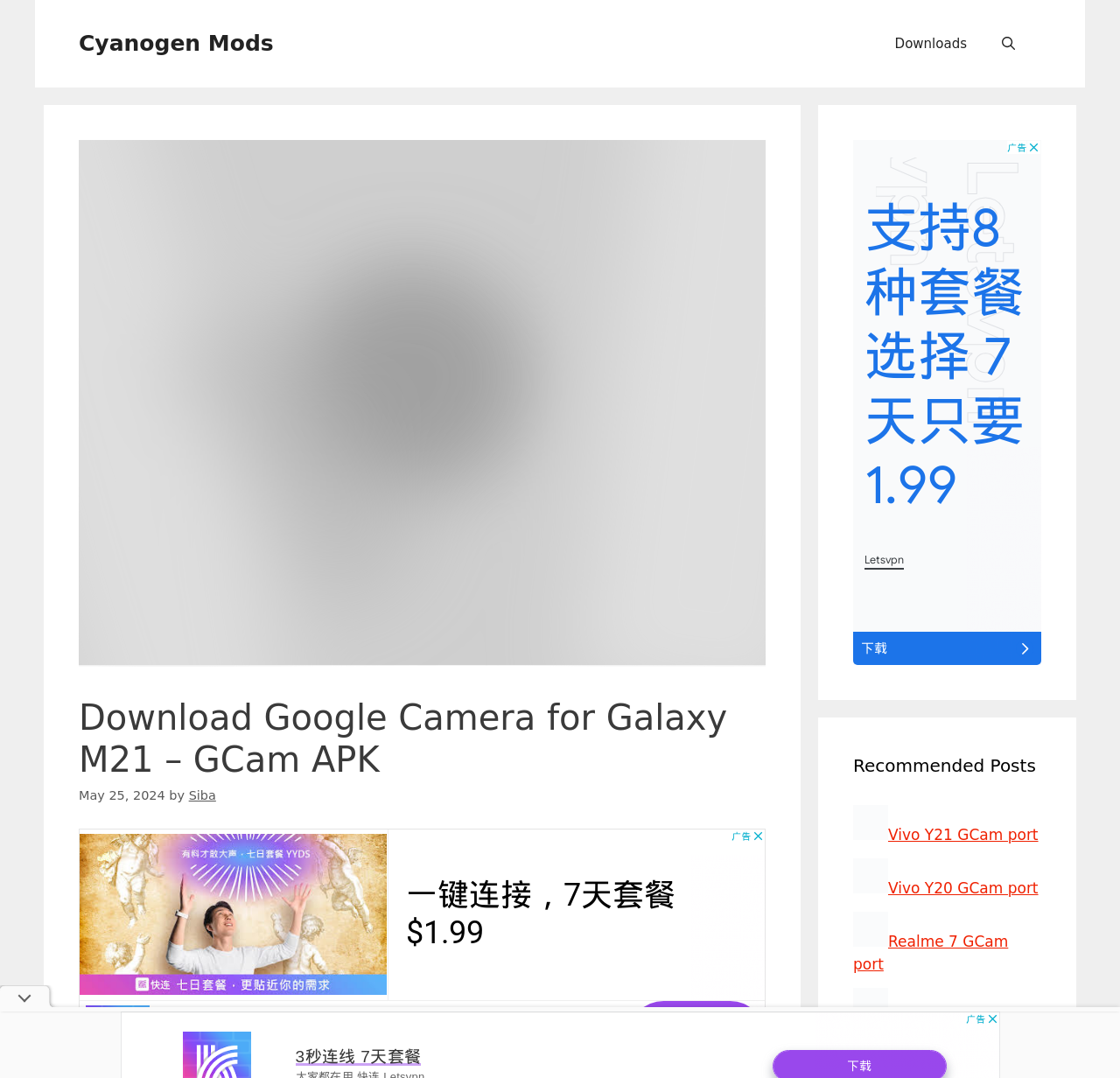Determine the title of the webpage and give its text content.

Download Google Camera for Galaxy M21 – GCam APK